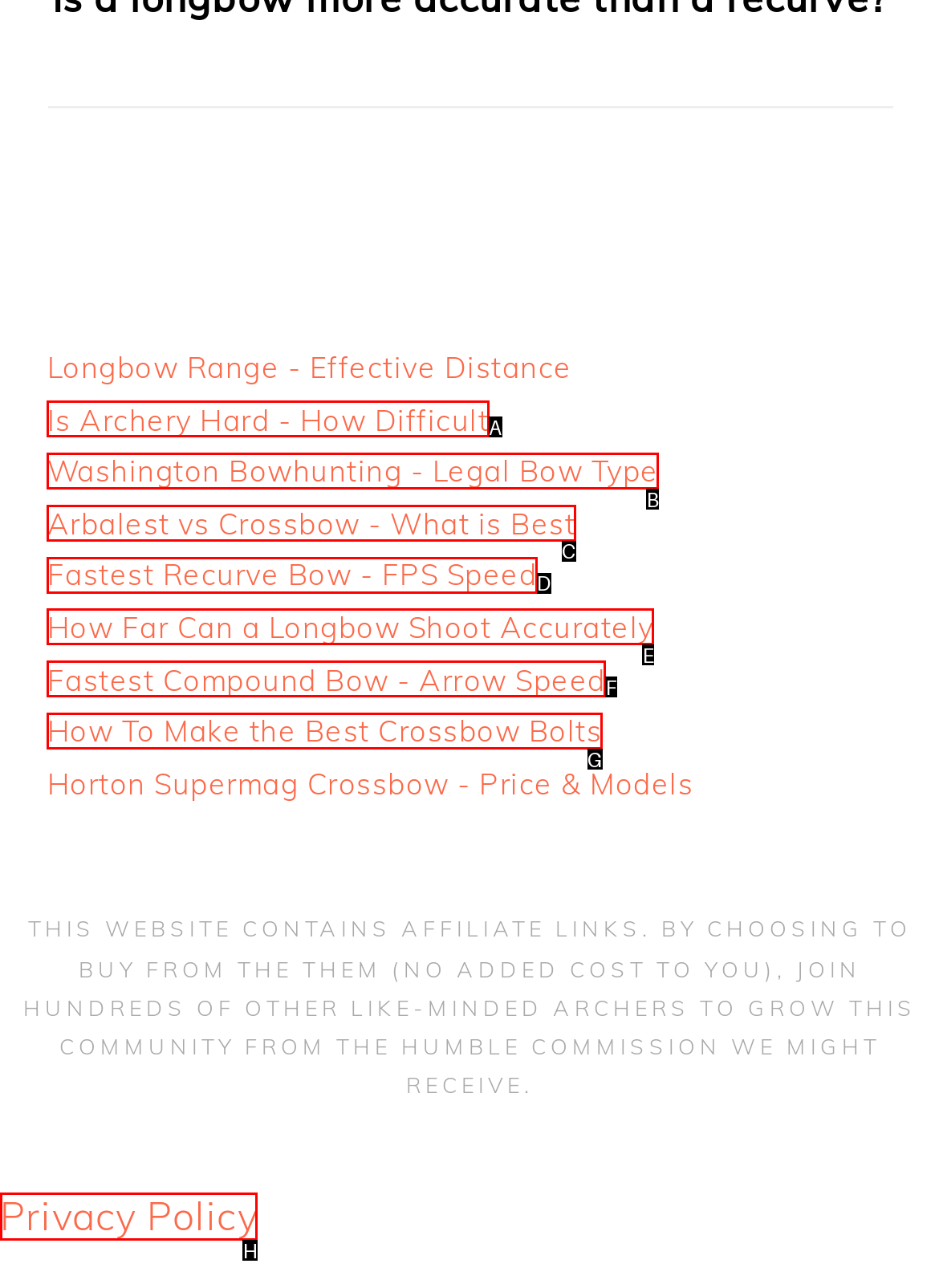From the options shown in the screenshot, tell me which lettered element I need to click to complete the task: View the Privacy Policy.

H